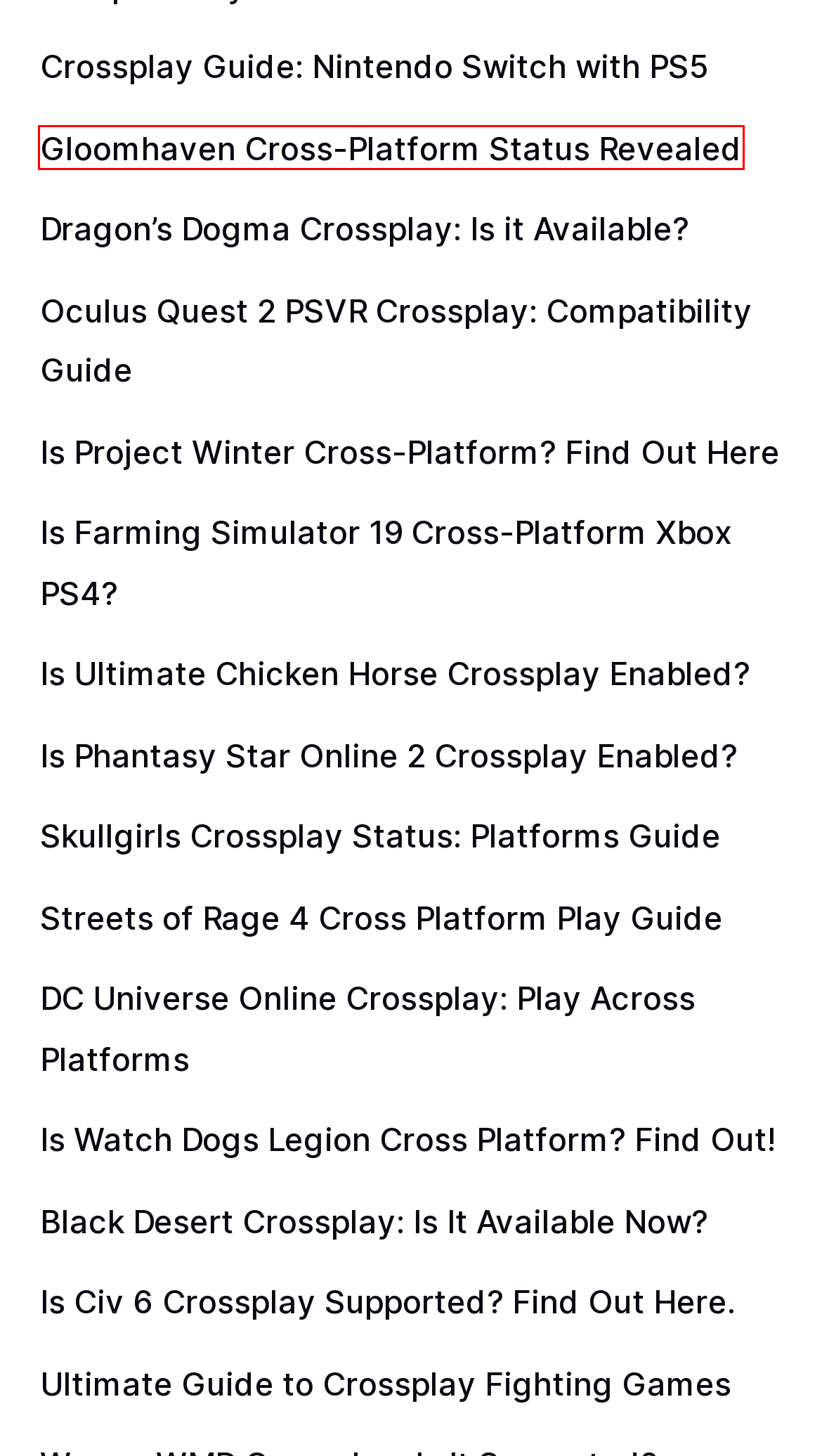You are given a screenshot of a webpage within which there is a red rectangle bounding box. Please choose the best webpage description that matches the new webpage after clicking the selected element in the bounding box. Here are the options:
A. Dragon's Dogma Crossplay: Is it Available?
B. Is Watch Dogs Legion Cross Platform? Find Out!
C. Oculus Quest 2 PSVR Crossplay: Compatibility Guide
D. Is Ultimate Chicken Horse Crossplay Enabled?
E. Gloomhaven Cross-Platform Status Revealed
F. Is Farming Simulator 19 Cross-Platform Xbox PS4?
G. Is Phantasy Star Online 2 Crossplay Enabled?
H. Skullgirls Crossplay Status: Platforms Guide

E